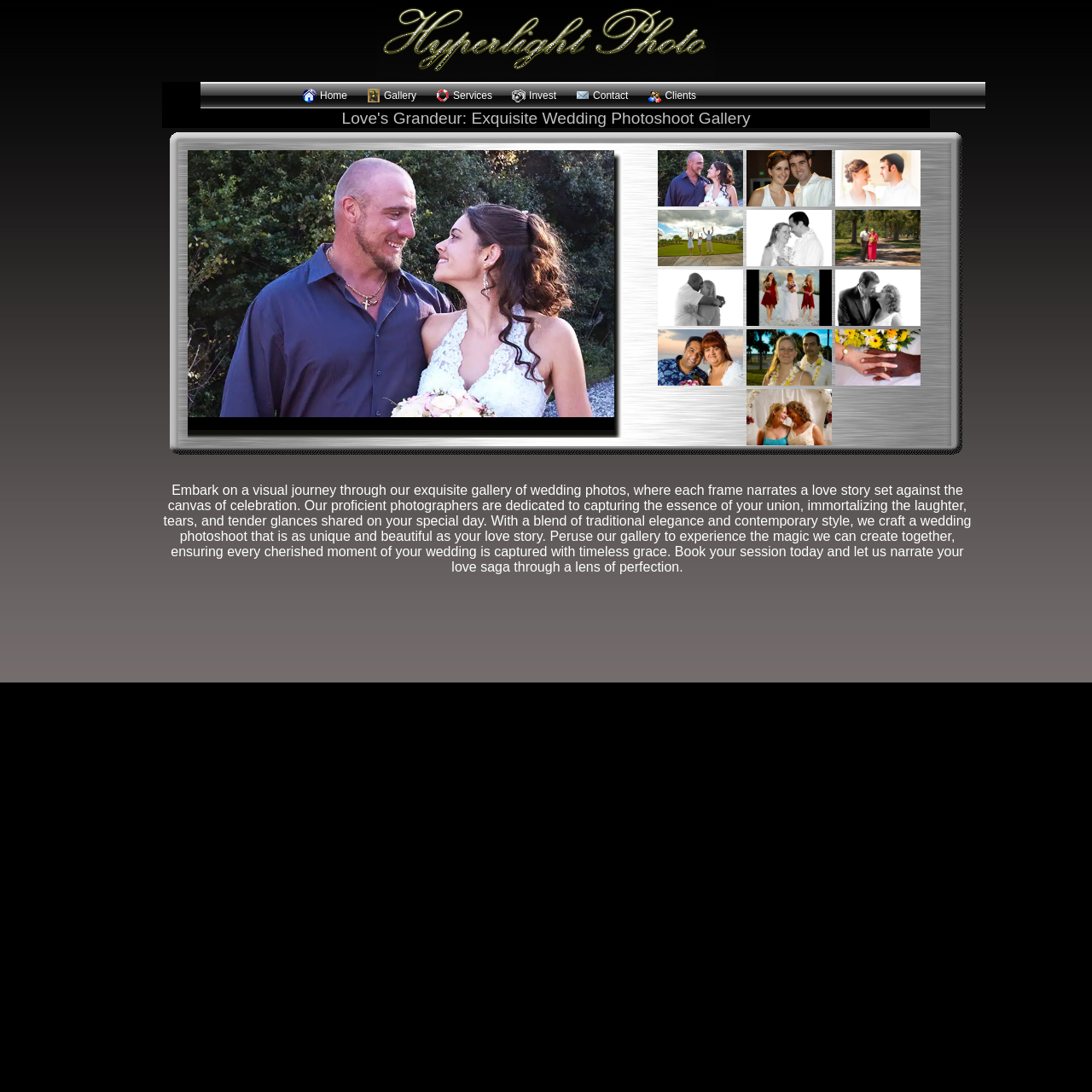What is the theme of the photoshoot gallery?
Answer the question with as much detail as possible.

The theme of the photoshoot gallery can be inferred from the heading 'Love's Grandeur: Exquisite Wedding Photoshoot Gallery' and the static text that describes the photographers' focus on capturing wedding moments.